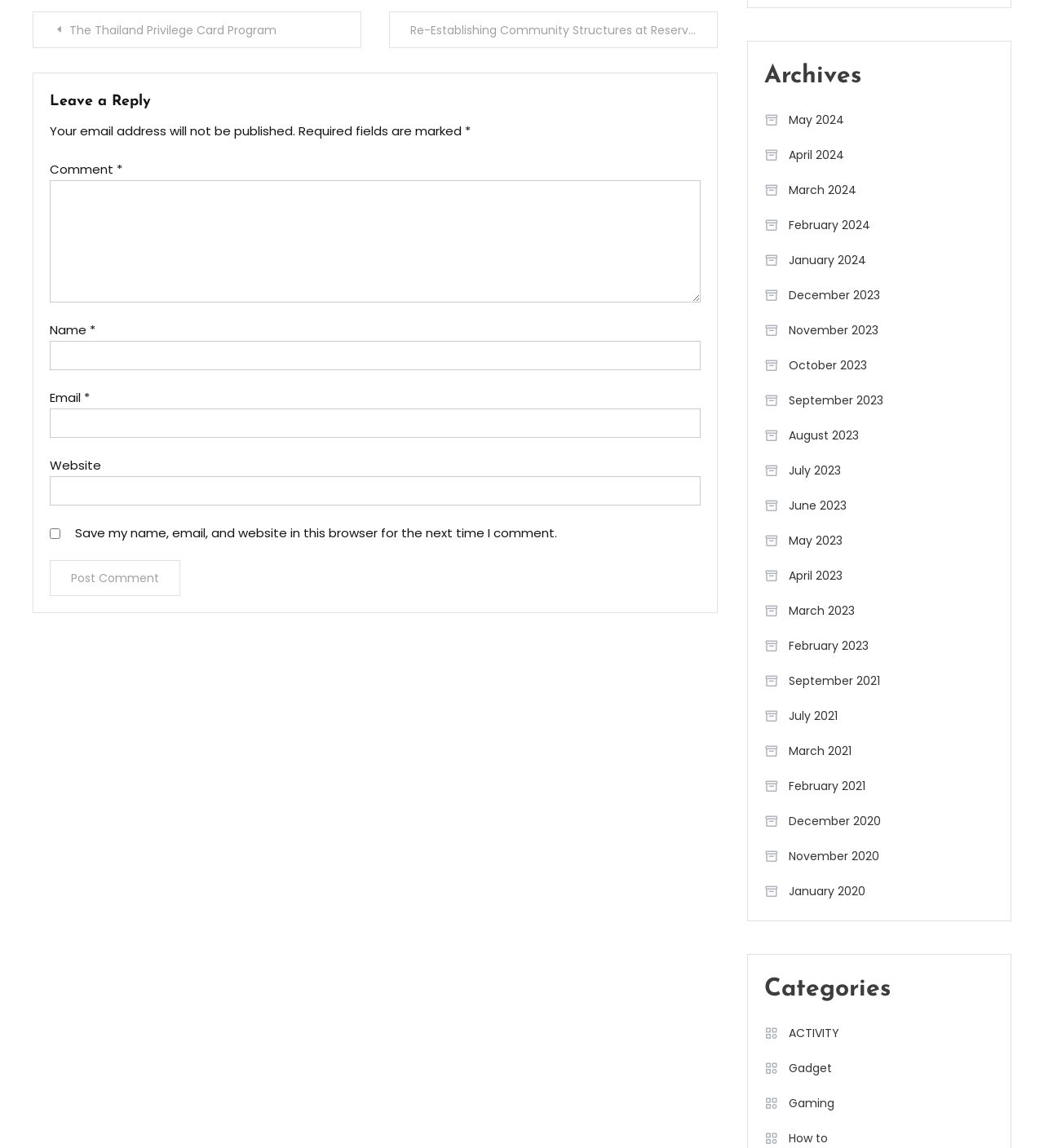Respond with a single word or phrase:
How many months are listed in the archives section?

24